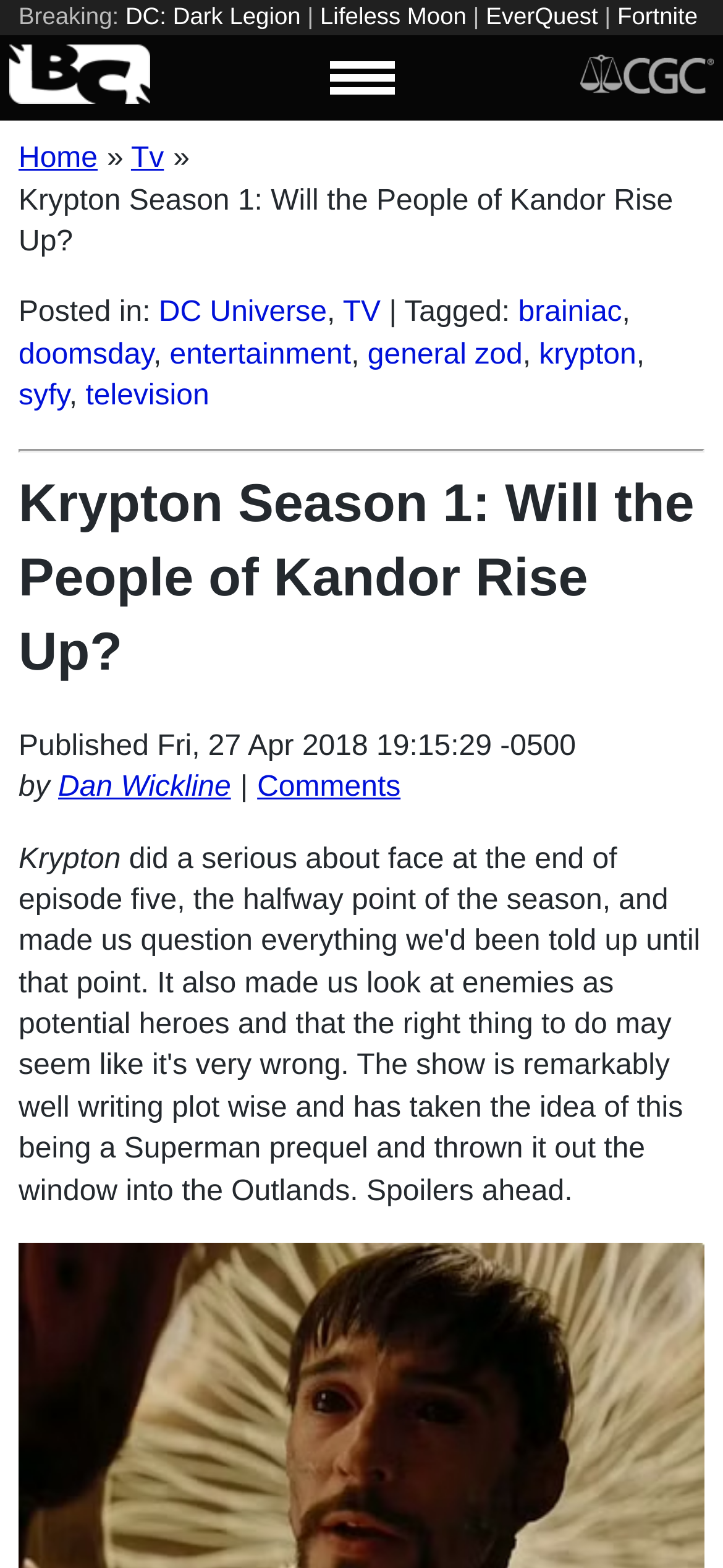Identify the bounding box coordinates of the clickable section necessary to follow the following instruction: "Go to the 'Tv' section". The coordinates should be presented as four float numbers from 0 to 1, i.e., [left, top, right, bottom].

[0.181, 0.091, 0.227, 0.111]